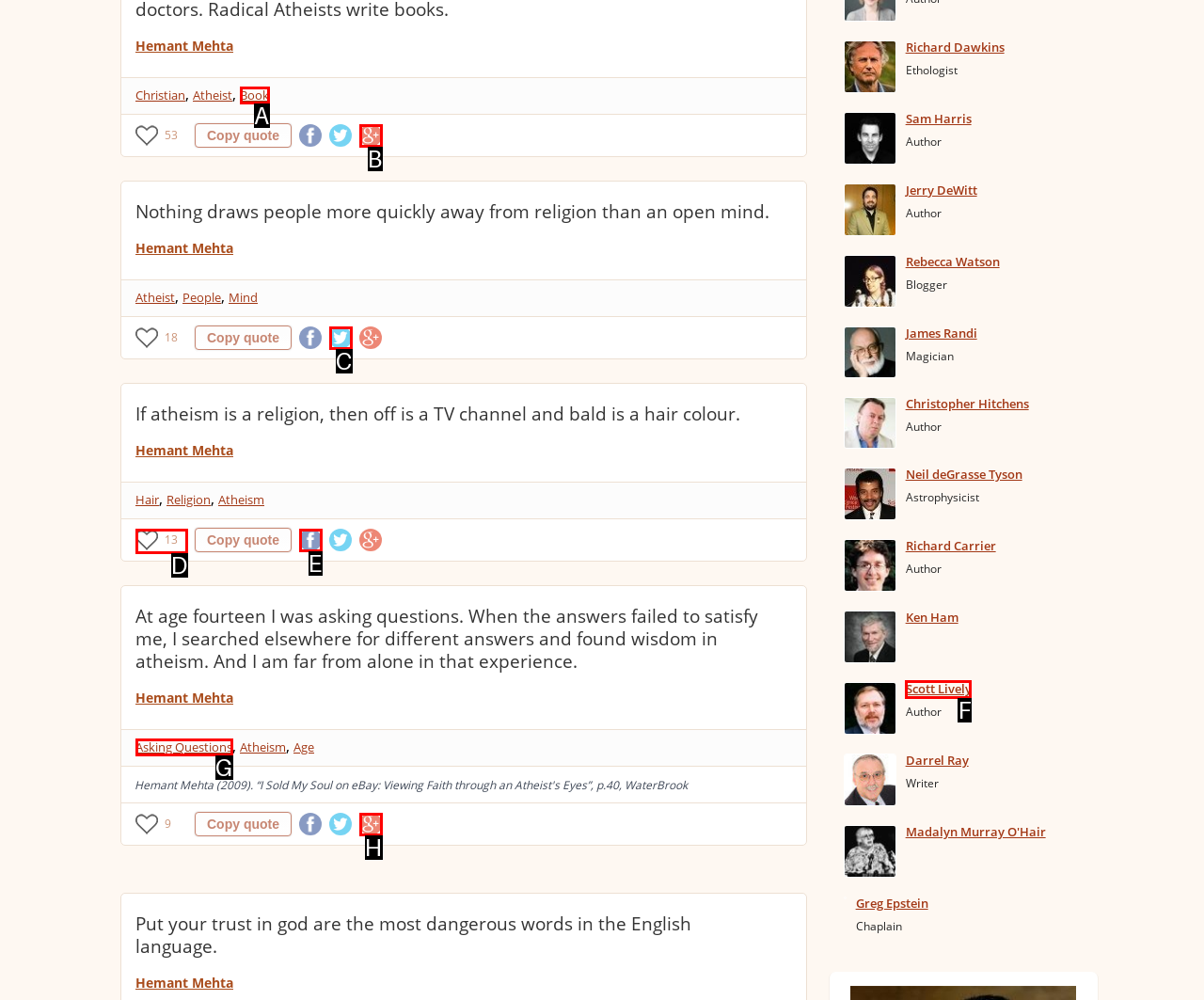Identify the letter of the UI element that fits the description: parent_node: 18 Copy quote
Respond with the letter of the option directly.

C